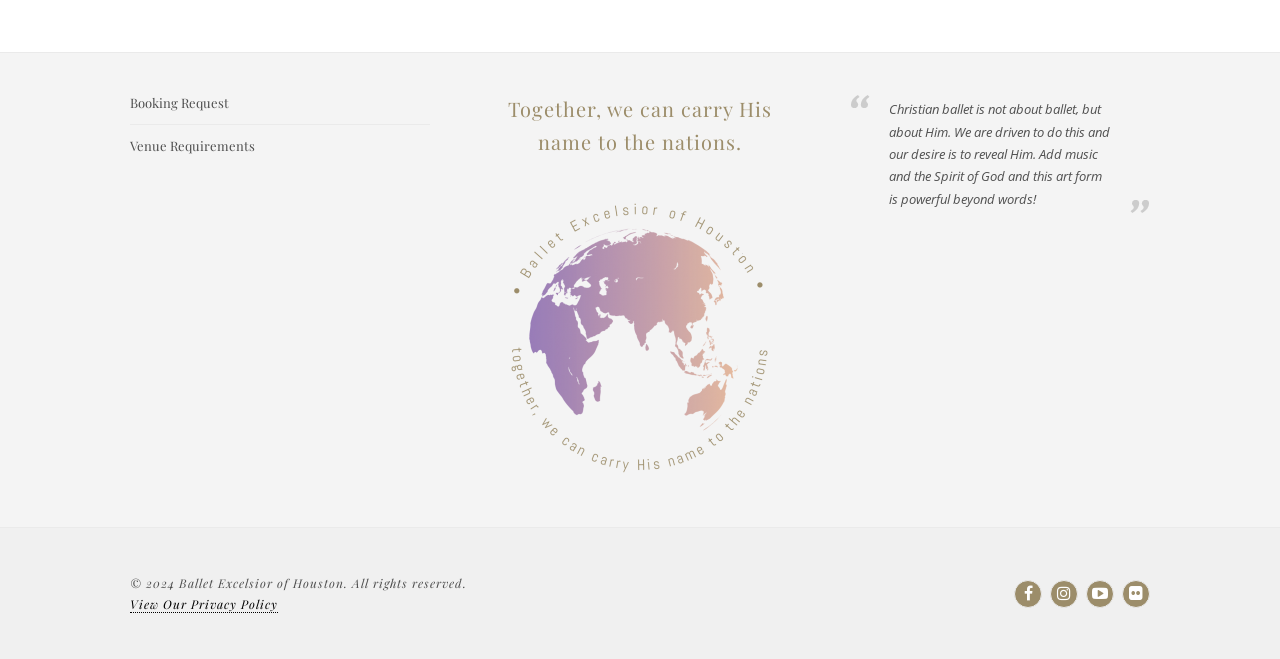What is the purpose of the webpage? Analyze the screenshot and reply with just one word or a short phrase.

To reveal Him